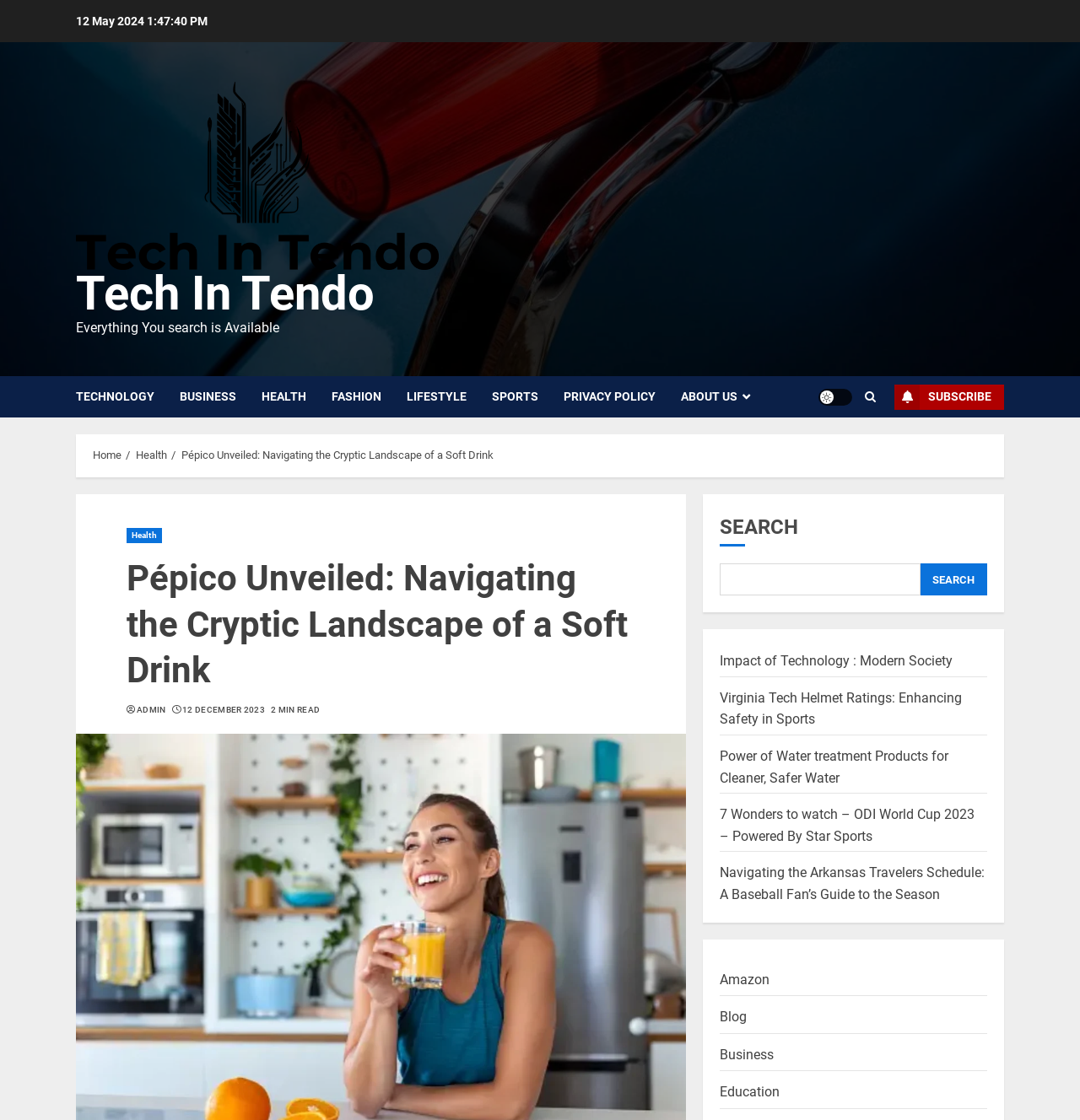Please specify the coordinates of the bounding box for the element that should be clicked to carry out this instruction: "Read the article about Pépico Unveiled". The coordinates must be four float numbers between 0 and 1, formatted as [left, top, right, bottom].

[0.168, 0.401, 0.457, 0.413]